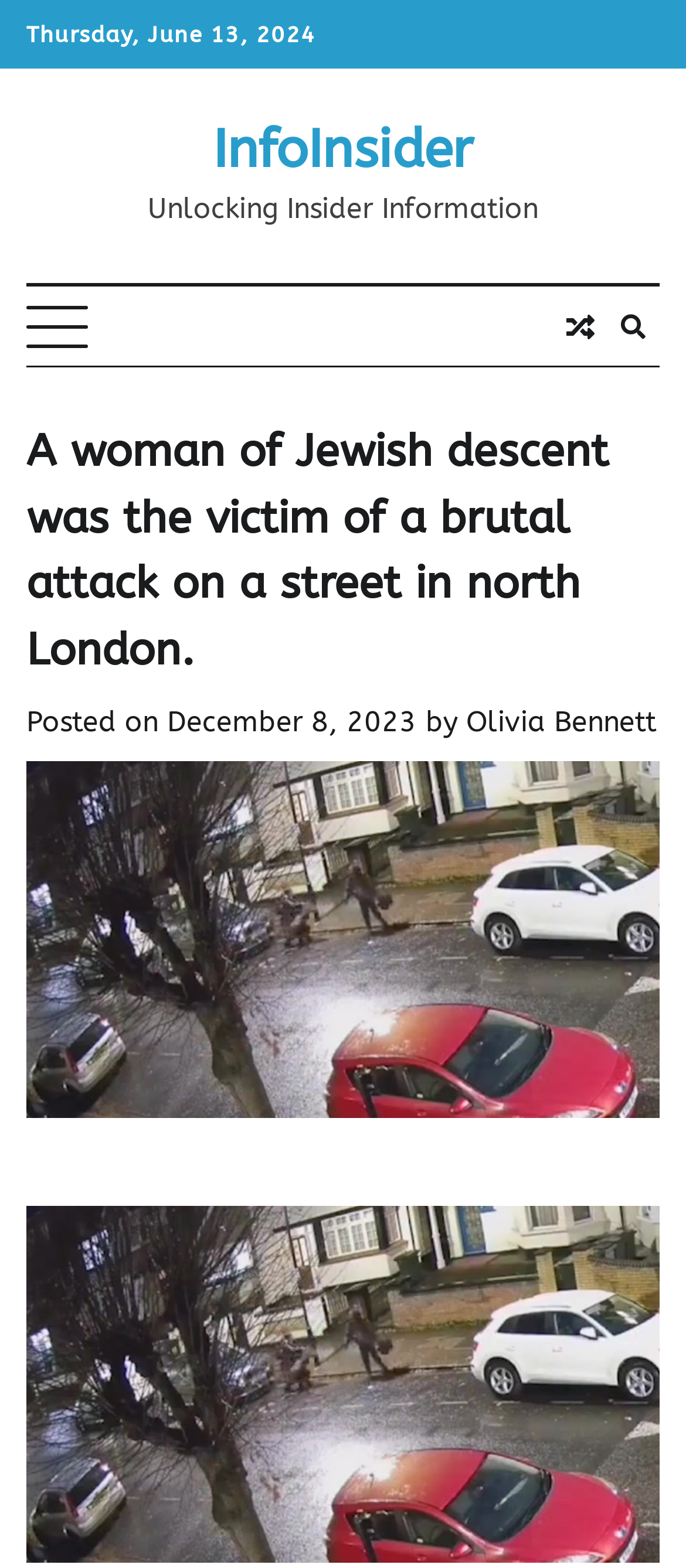Identify the main title of the webpage and generate its text content.

A woman of Jewish descent was the victim of a brutal attack on a street in north London.